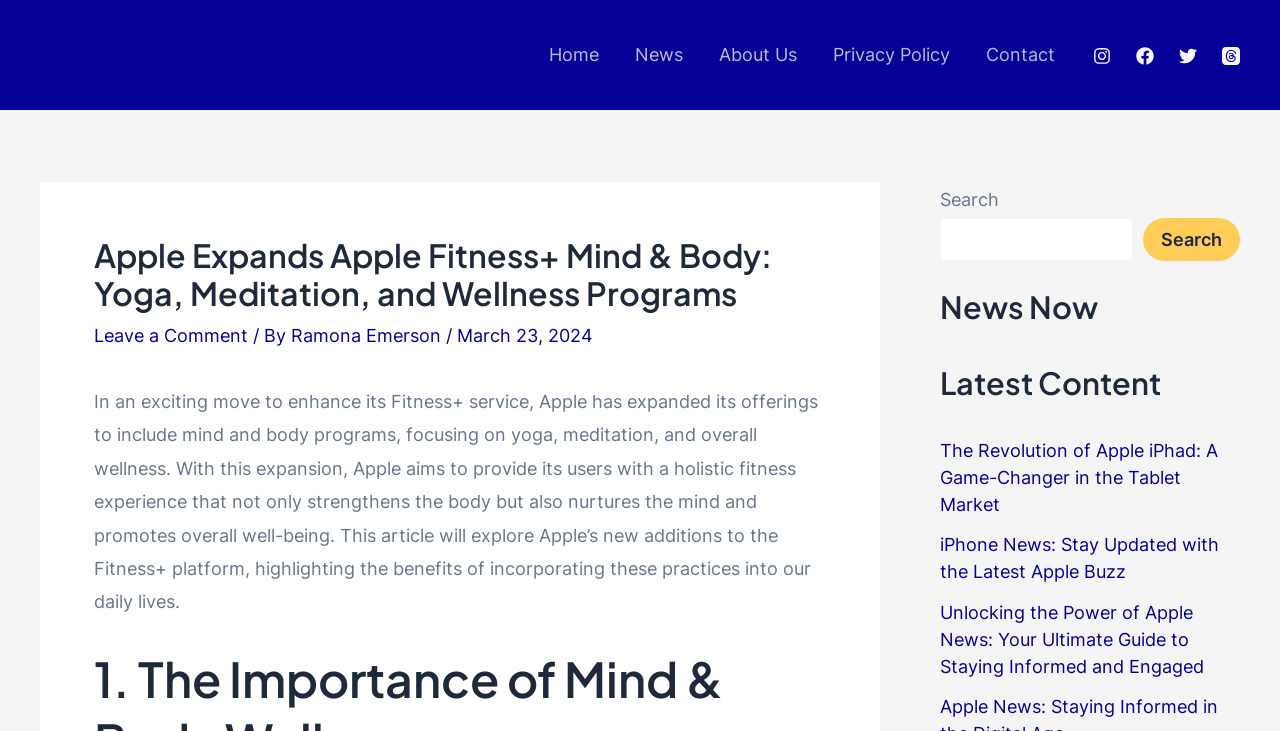Please identify the bounding box coordinates of the element's region that I should click in order to complete the following instruction: "Leave a comment". The bounding box coordinates consist of four float numbers between 0 and 1, i.e., [left, top, right, bottom].

[0.073, 0.444, 0.194, 0.473]